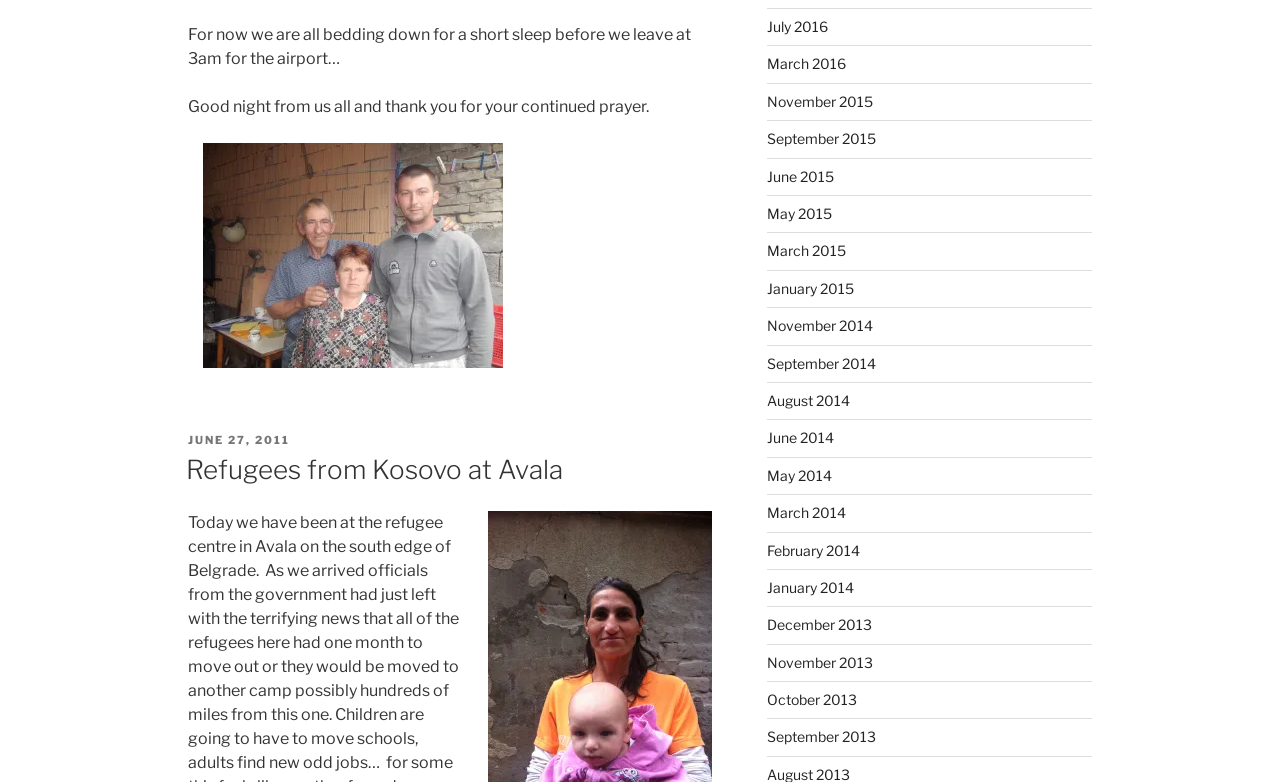Please determine the bounding box of the UI element that matches this description: June 27, 2011. The coordinates should be given as (top-left x, top-left y, bottom-right x, bottom-right y), with all values between 0 and 1.

[0.147, 0.554, 0.227, 0.572]